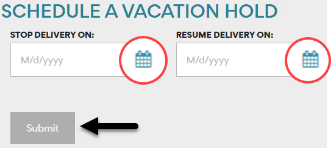Generate an in-depth description of the image.

The image displays a section titled "SCHEDULE A VACATION HOLD," which provides users with options to manage newspaper delivery during a vacation. Two date fields are prominently shown: one labeled "STOP DELIVERY ON:" and the other "RESUME DELIVERY ON," both accompanied by calendar icons to facilitate date selection. Below these fields, there is a prominent "Submit" button that users can click to finalize their request. This layout is designed to streamline the process of temporarily halting delivery of physical newspapers while ensuring that subscribers are informed and can maintain access to digital offerings during their absence.